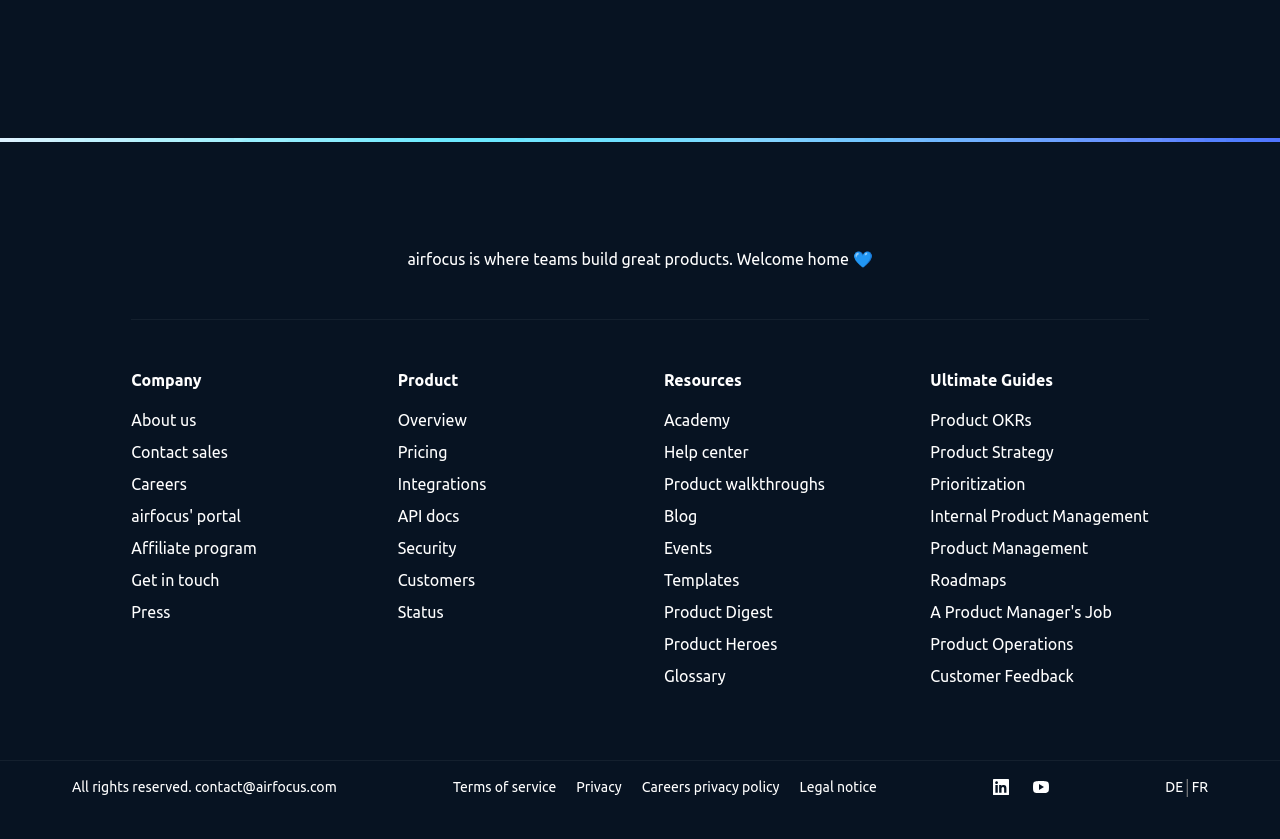Locate the bounding box coordinates of the area you need to click to fulfill this instruction: 'Contact sales'. The coordinates must be in the form of four float numbers ranging from 0 to 1: [left, top, right, bottom].

[0.103, 0.528, 0.178, 0.549]